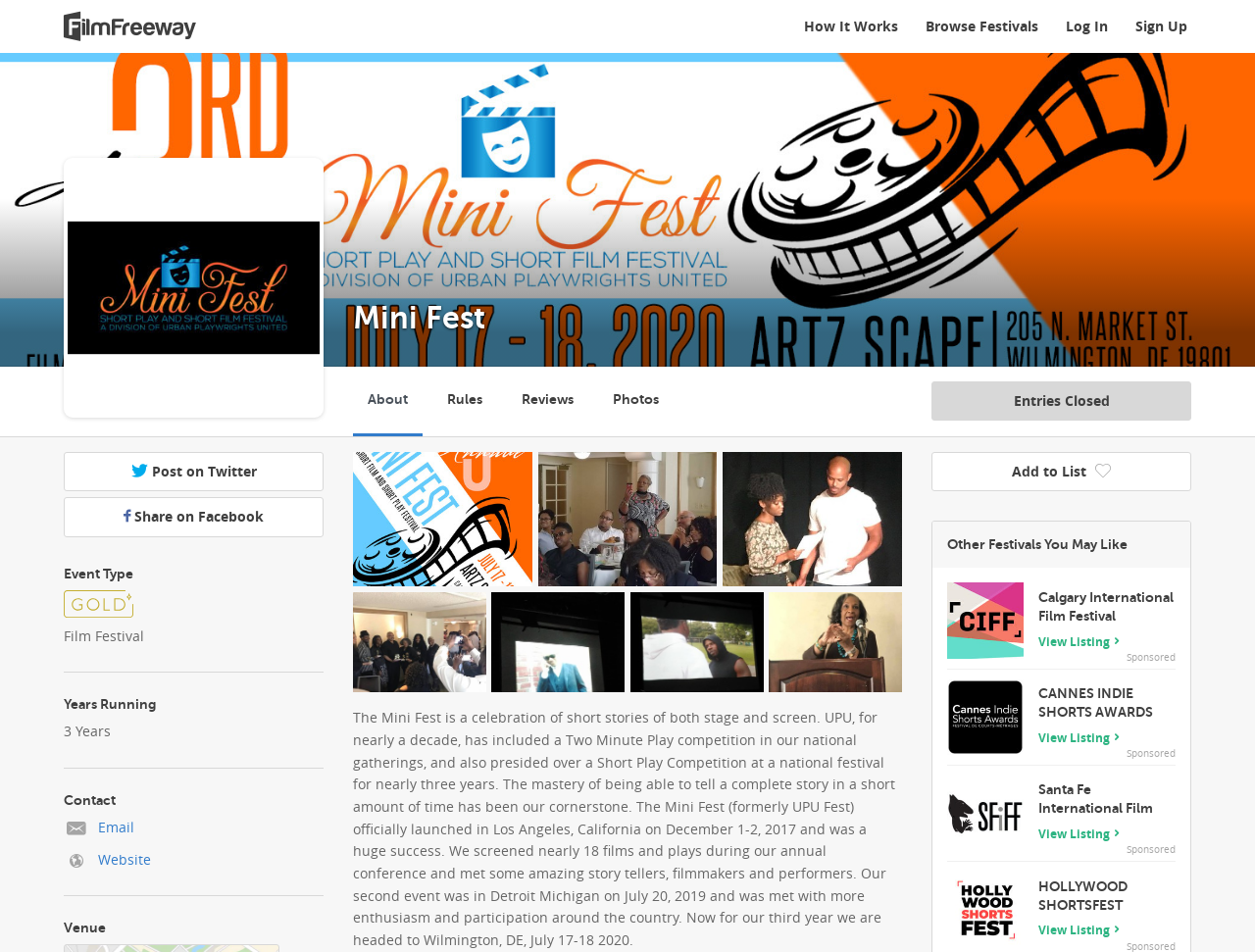Kindly determine the bounding box coordinates of the area that needs to be clicked to fulfill this instruction: "Sign Up".

[0.902, 0.017, 0.949, 0.037]